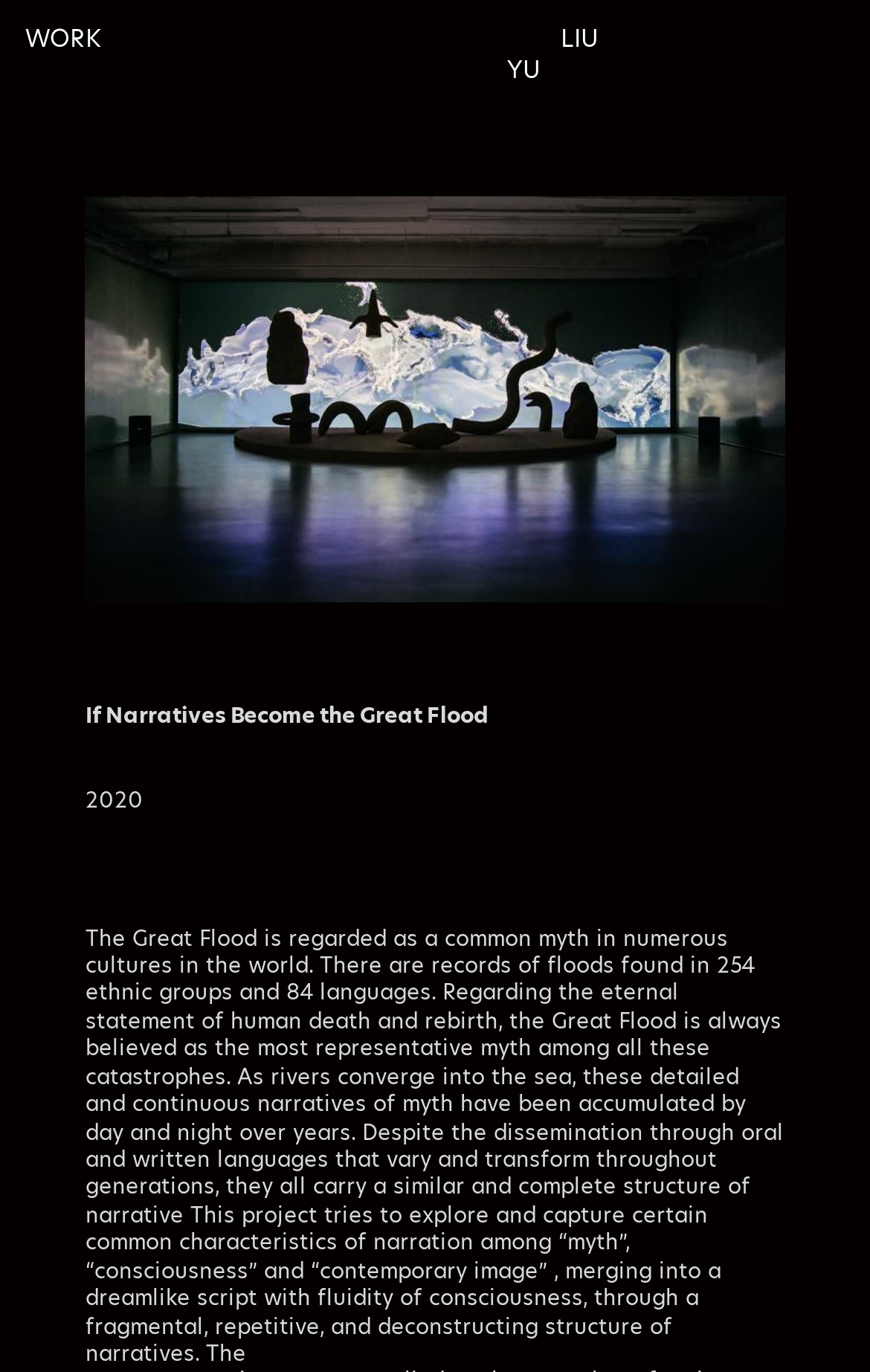Is there an image on the webpage?
Based on the screenshot, answer the question with a single word or phrase.

Yes